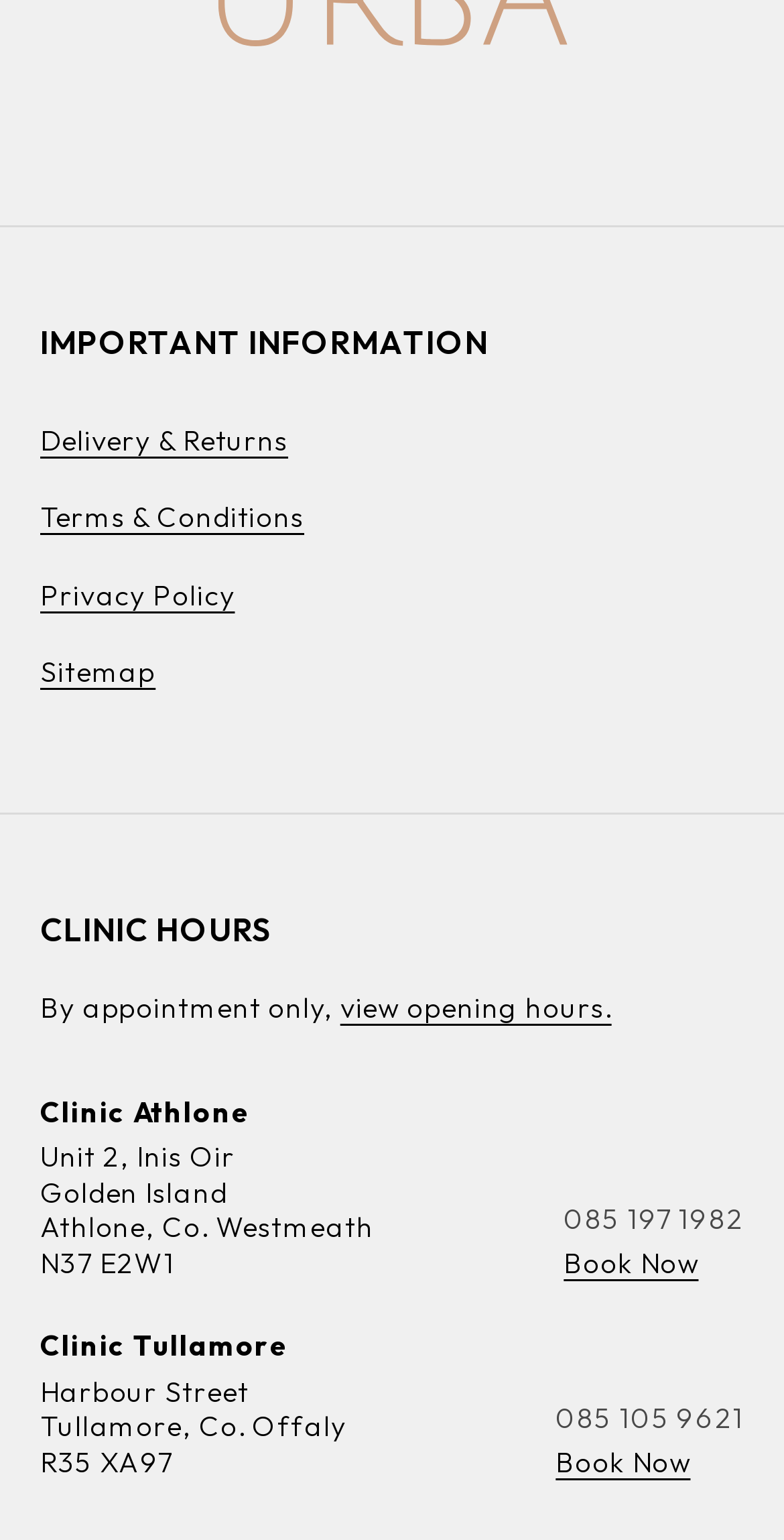Identify the bounding box coordinates of the part that should be clicked to carry out this instruction: "Book an appointment at Clinic Tullamore".

[0.709, 0.938, 0.881, 0.961]